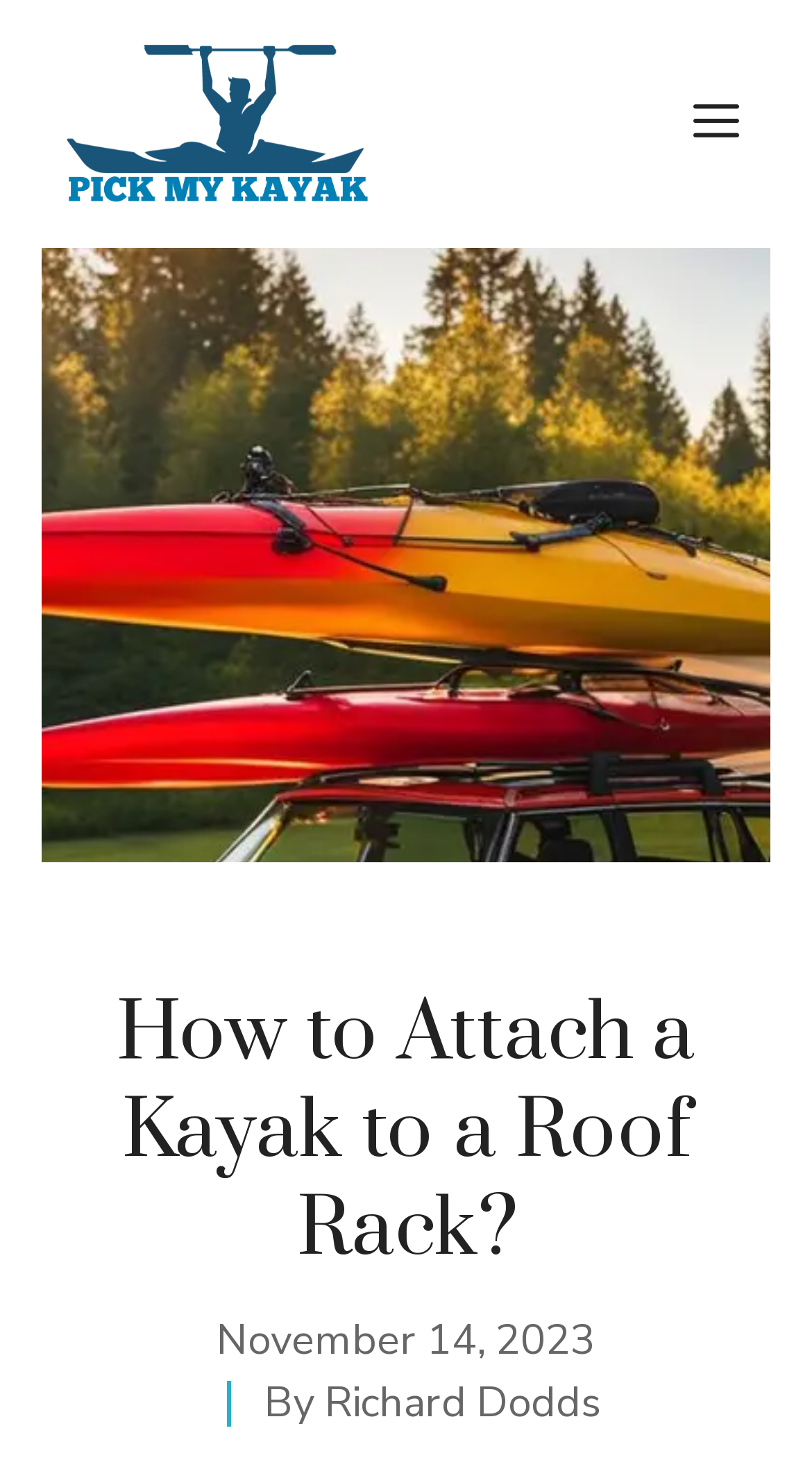What is the topic of the article?
Can you provide an in-depth and detailed response to the question?

The topic of the article can be inferred by looking at the heading element, which contains the text 'How to Attach a Kayak to a Roof Rack?'.